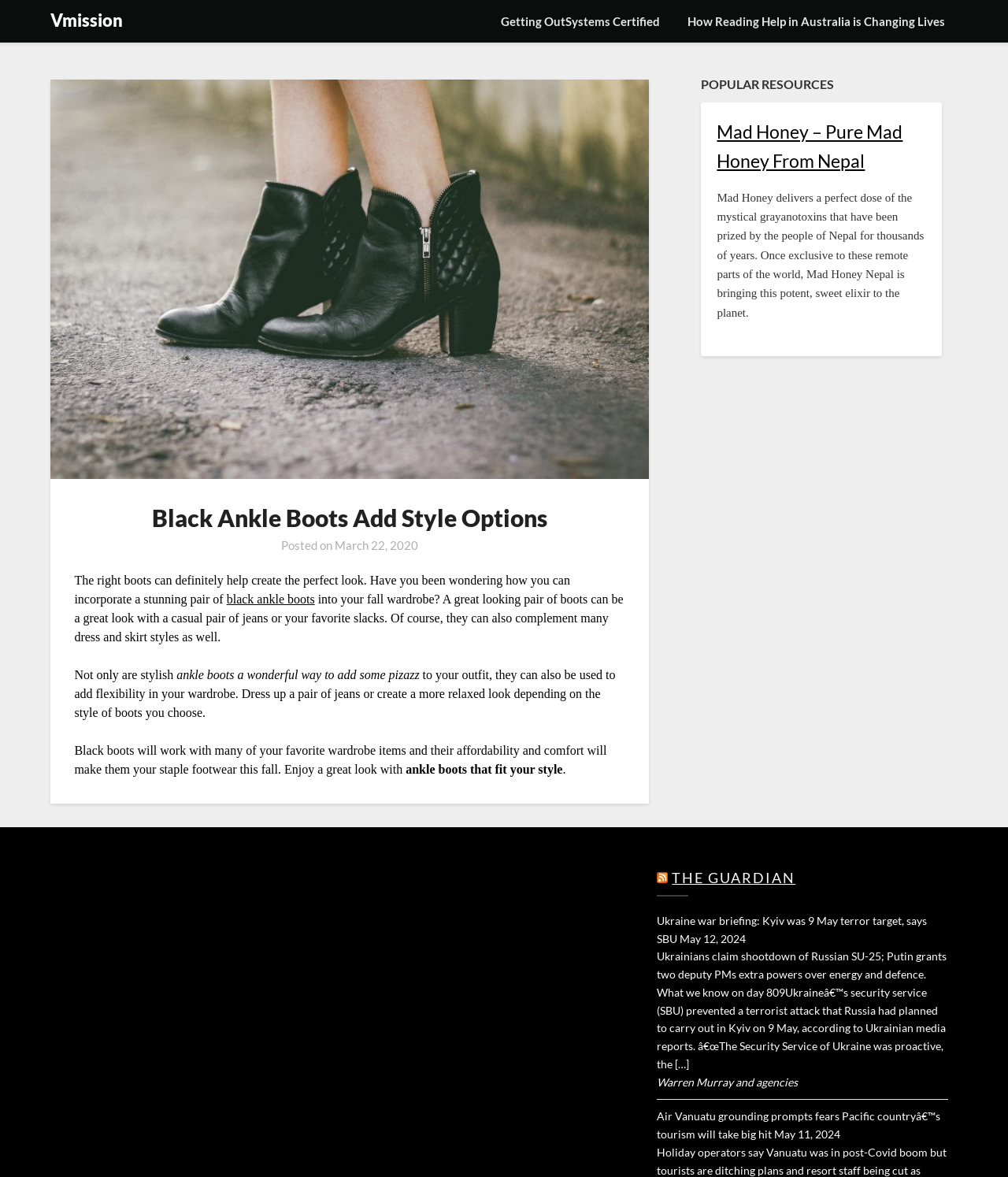Please identify the bounding box coordinates of the region to click in order to complete the given instruction: "Go to ABOUT page". The coordinates should be four float numbers between 0 and 1, i.e., [left, top, right, bottom].

None